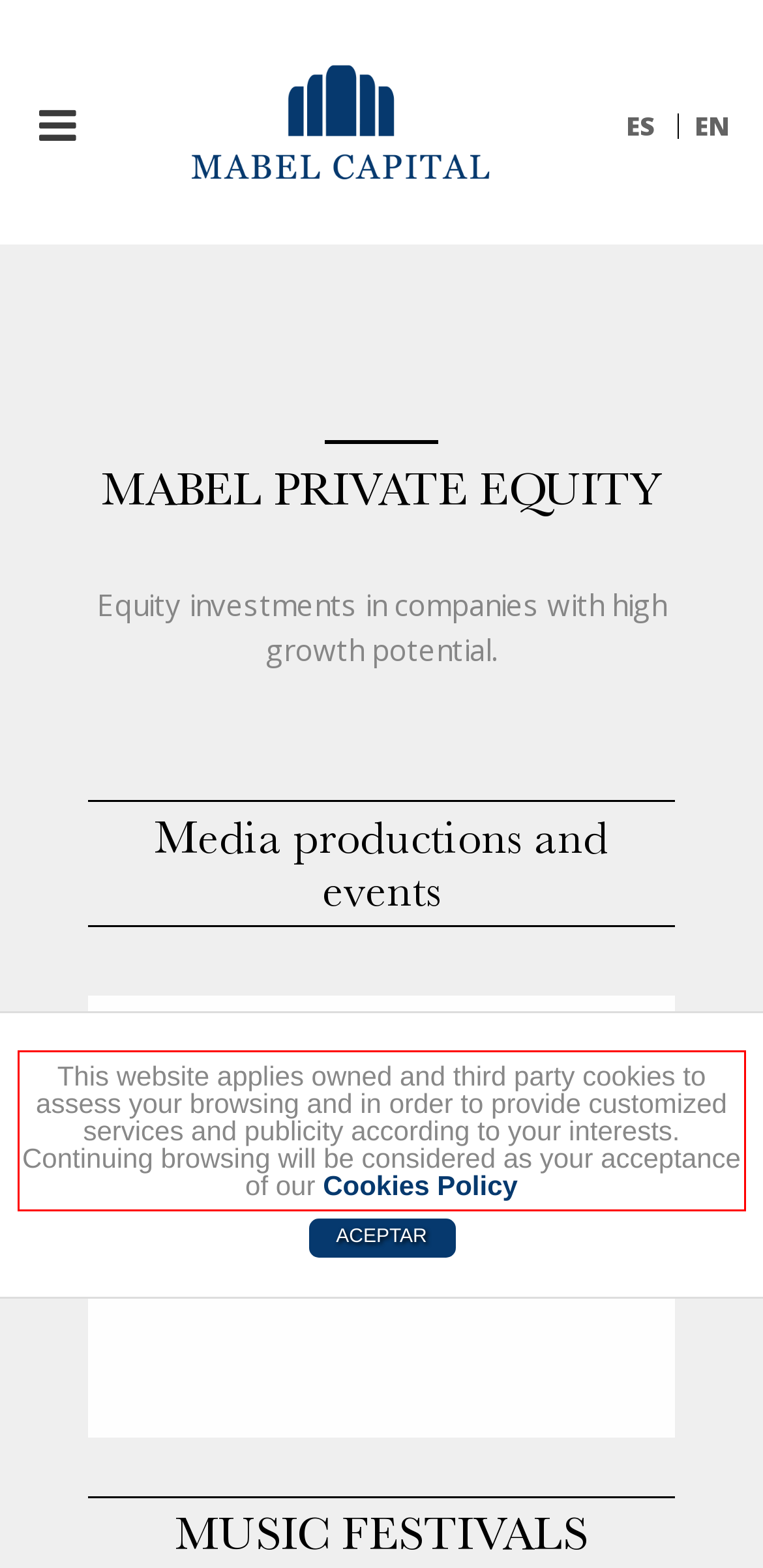Given a screenshot of a webpage, locate the red bounding box and extract the text it encloses.

This website applies owned and third party cookies to assess your browsing and in order to provide customized services and publicity according to your interests. Continuing browsing will be considered as your acceptance of our Cookies Policy